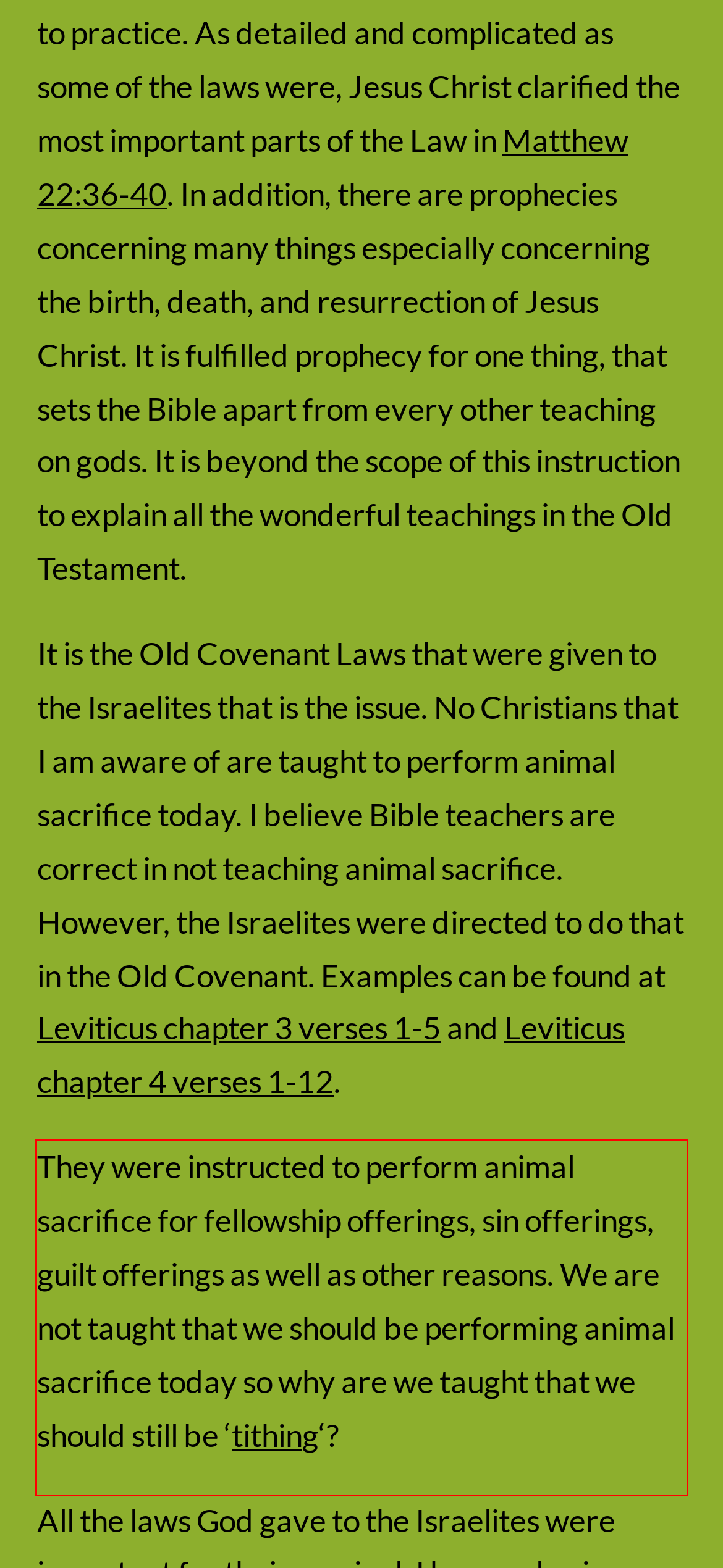Extract and provide the text found inside the red rectangle in the screenshot of the webpage.

They were instructed to perform animal sacrifice for fellowship offerings, sin offerings, guilt offerings as well as other reasons. We are not taught that we should be performing animal sacrifice today so why are we taught that we should still be ‘tithing‘?